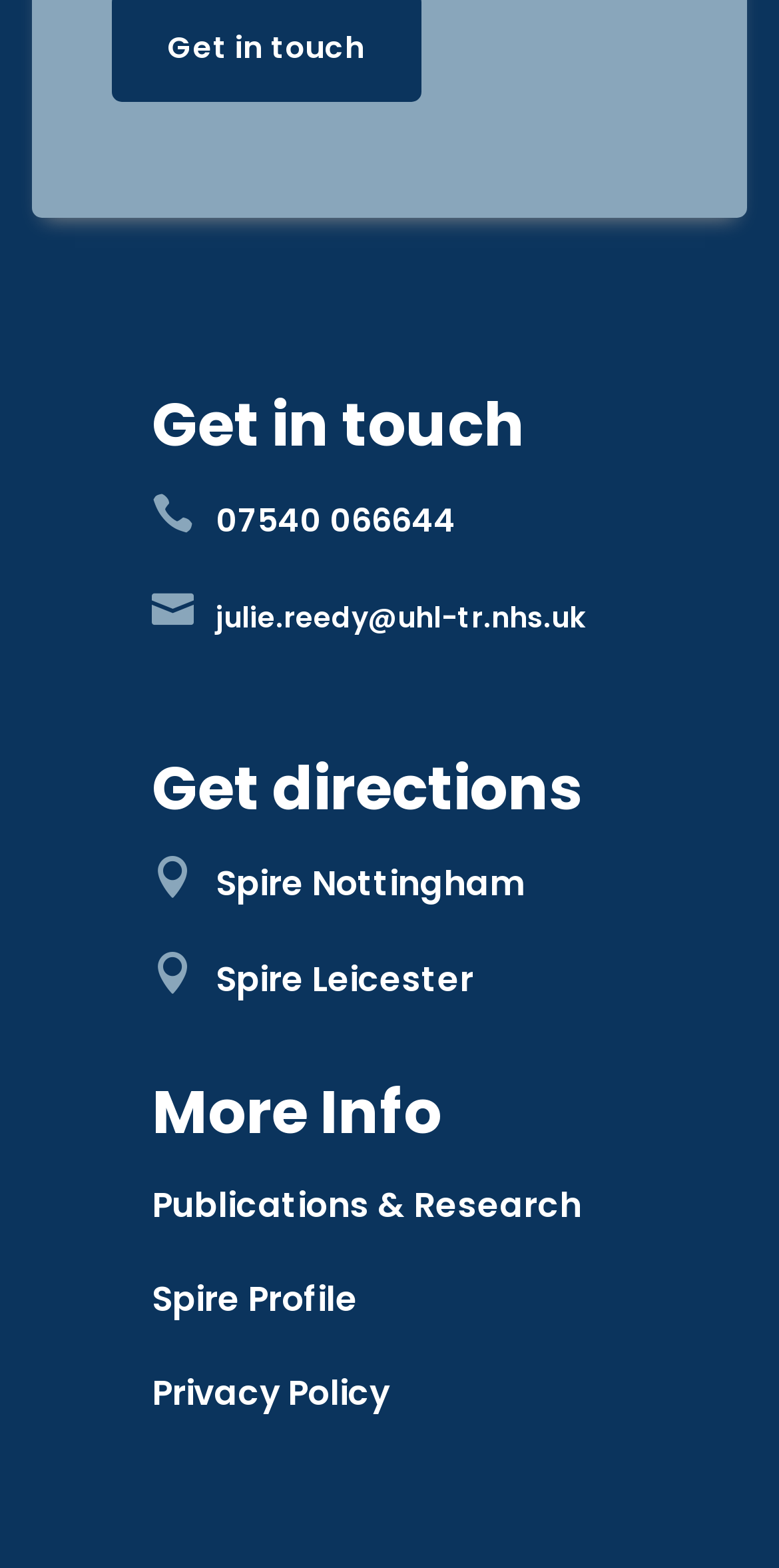How many links are there in the 'Get directions' section?
Please respond to the question with a detailed and informative answer.

In the 'Get directions' section, there are two link elements: 'Spire Nottingham' and 'Spire Leicester'. These links are located below the 'Get directions' heading.